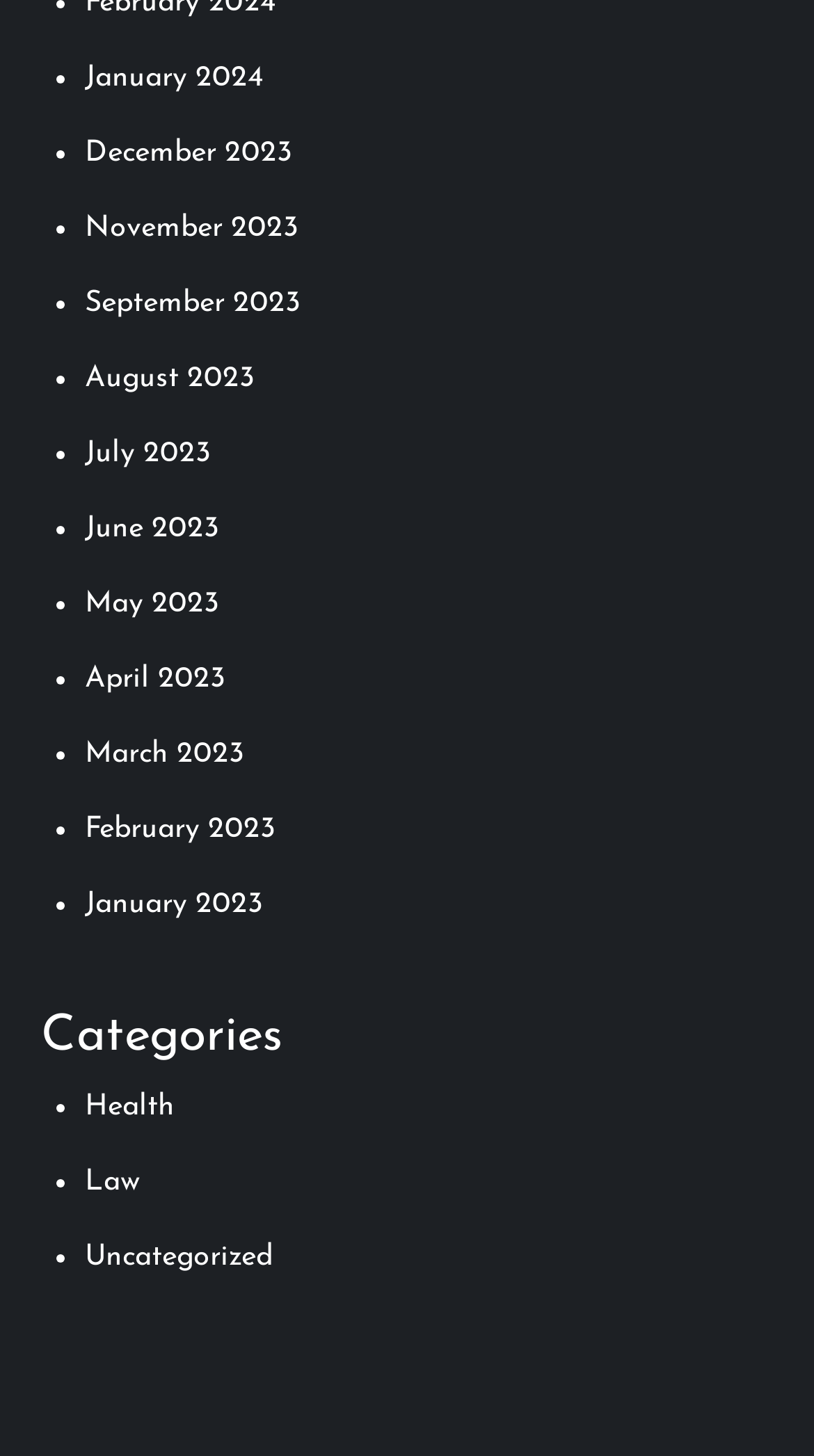How many categories are listed?
Answer briefly with a single word or phrase based on the image.

3